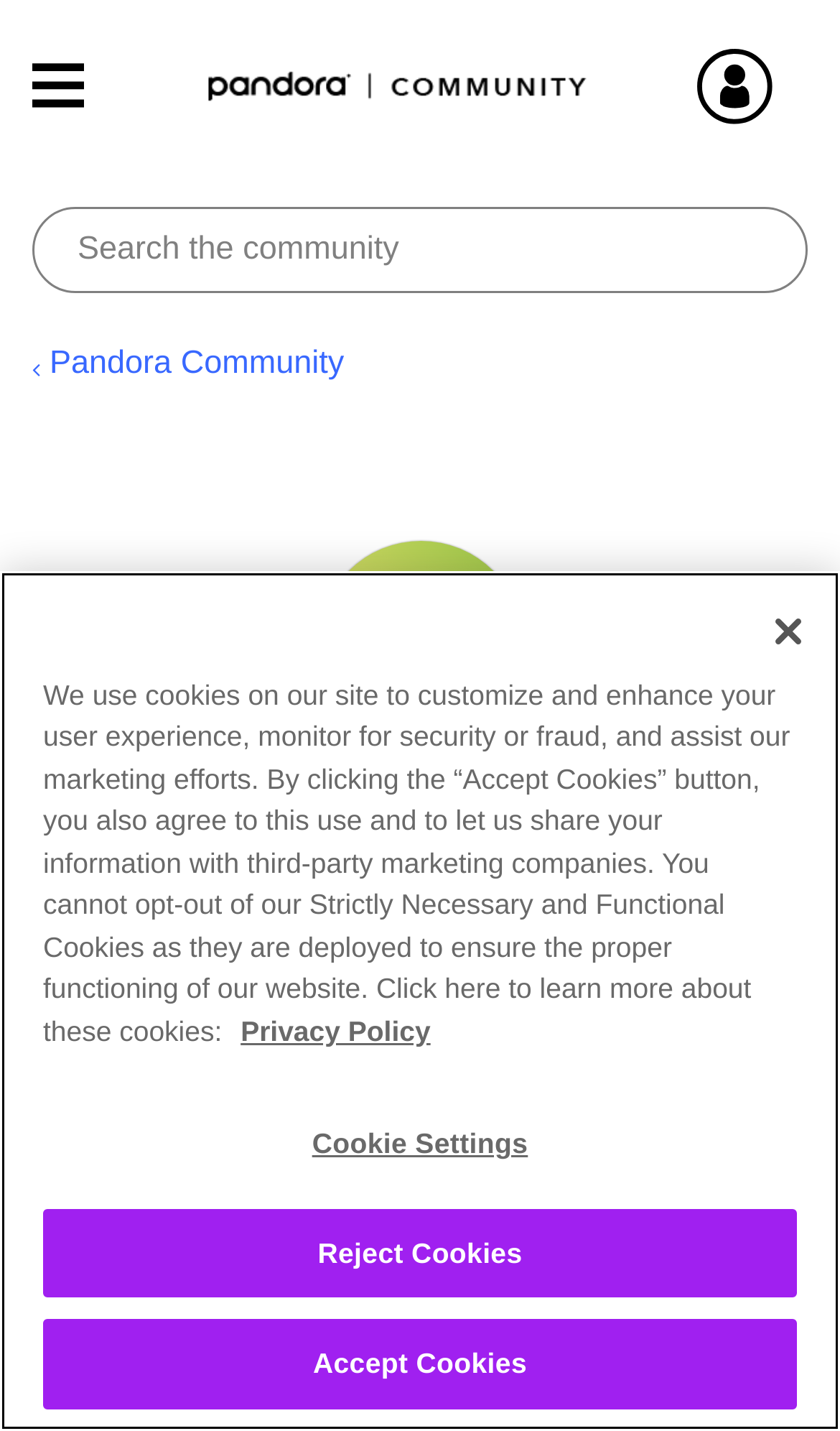How many options are available in the dropdown menu?
Look at the image and respond with a one-word or short-phrase answer.

At least 1